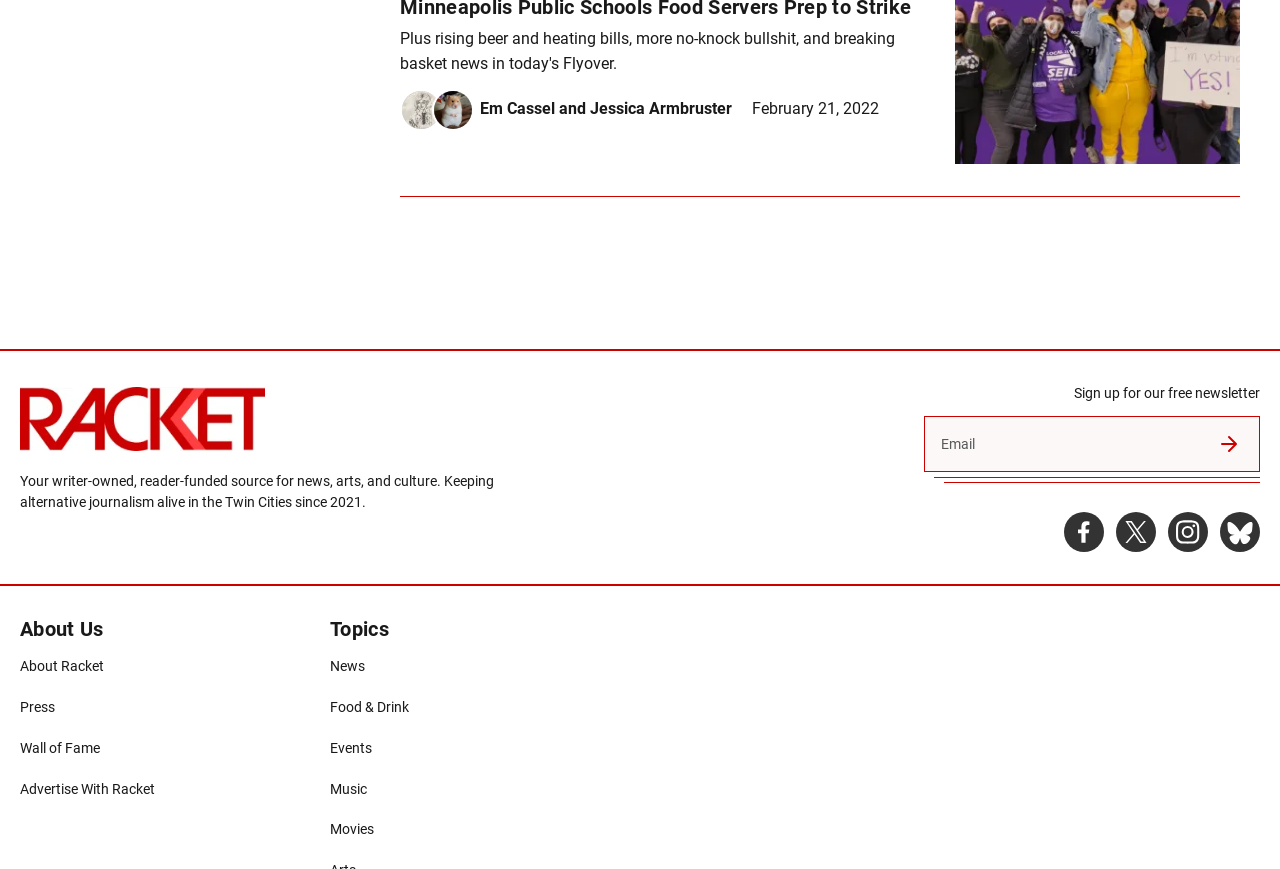Reply to the question with a single word or phrase:
What is the name of the writer-owned source?

Racket